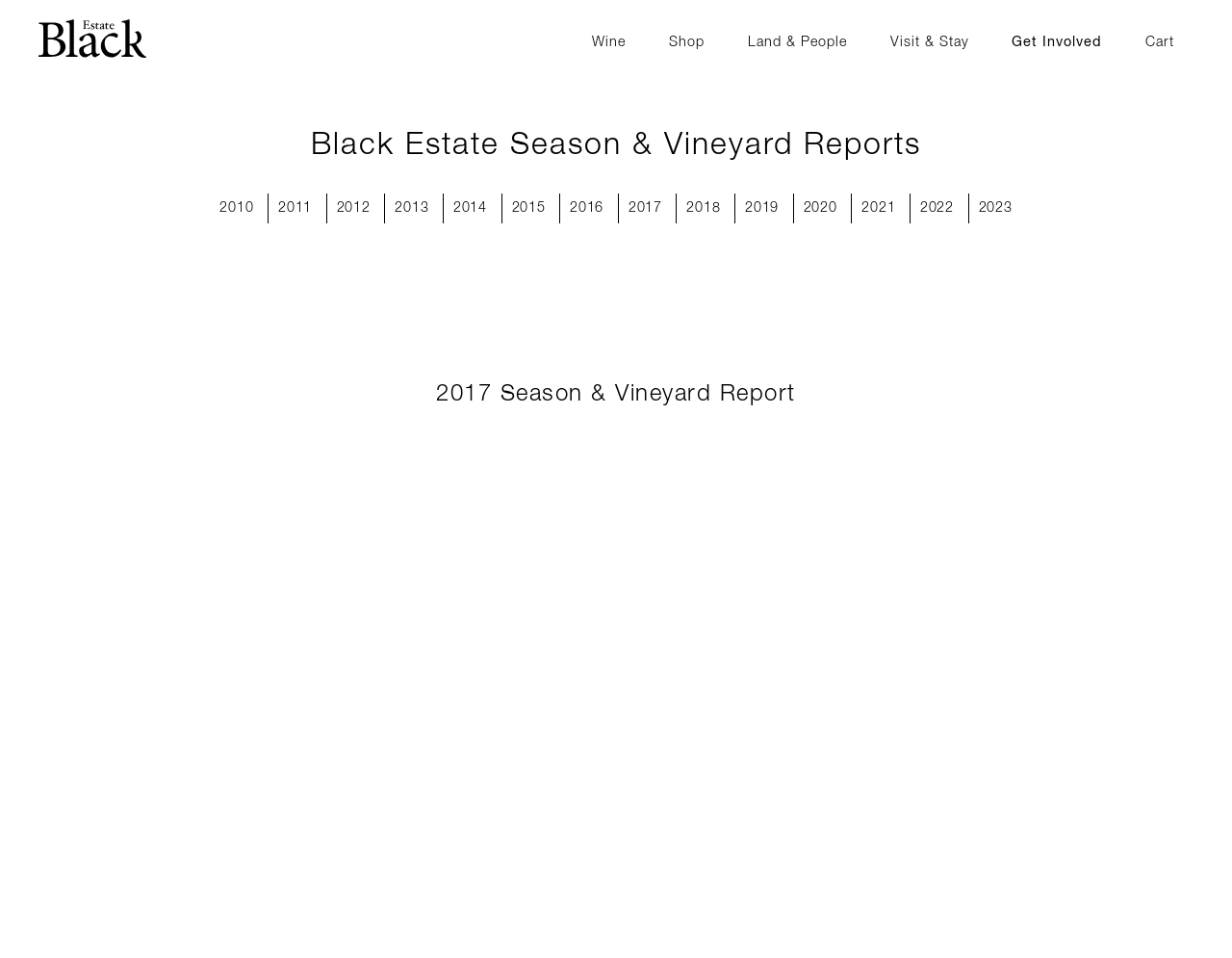Identify the bounding box coordinates for the element you need to click to achieve the following task: "click the logo". Provide the bounding box coordinates as four float numbers between 0 and 1, in the form [left, top, right, bottom].

[0.031, 0.05, 0.118, 0.063]